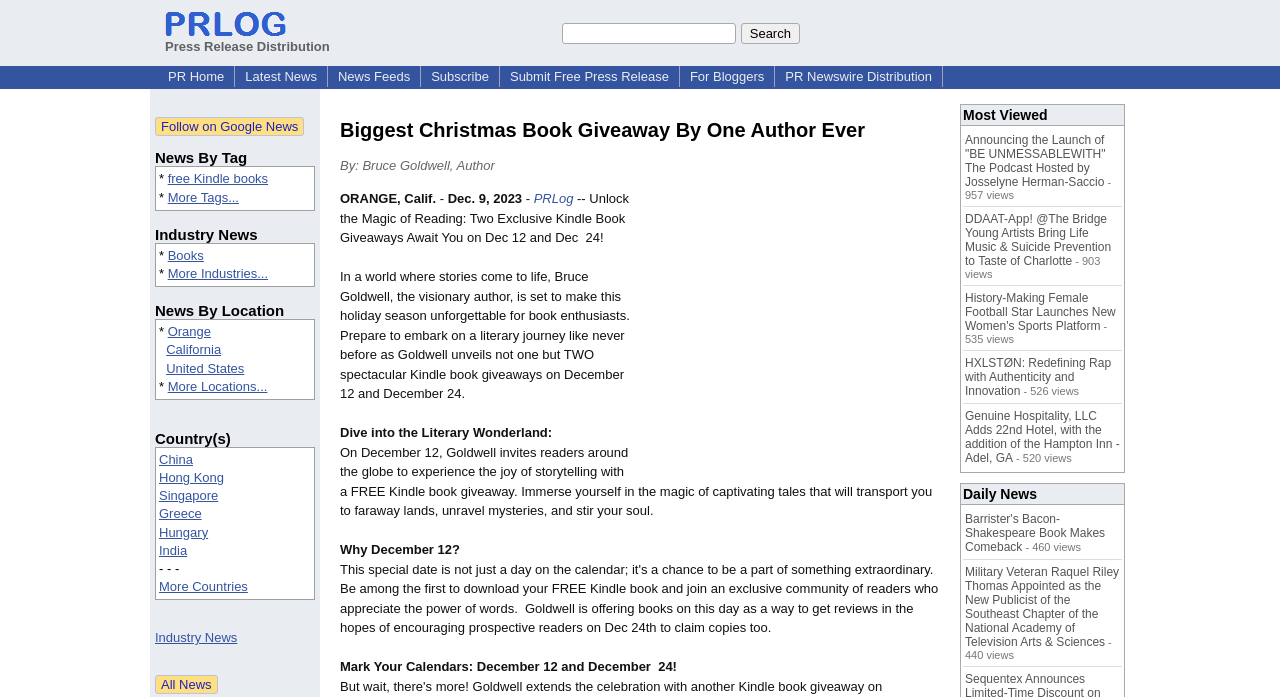Provide a one-word or short-phrase response to the question:
What is the location mentioned in the news?

Orange, Calif.